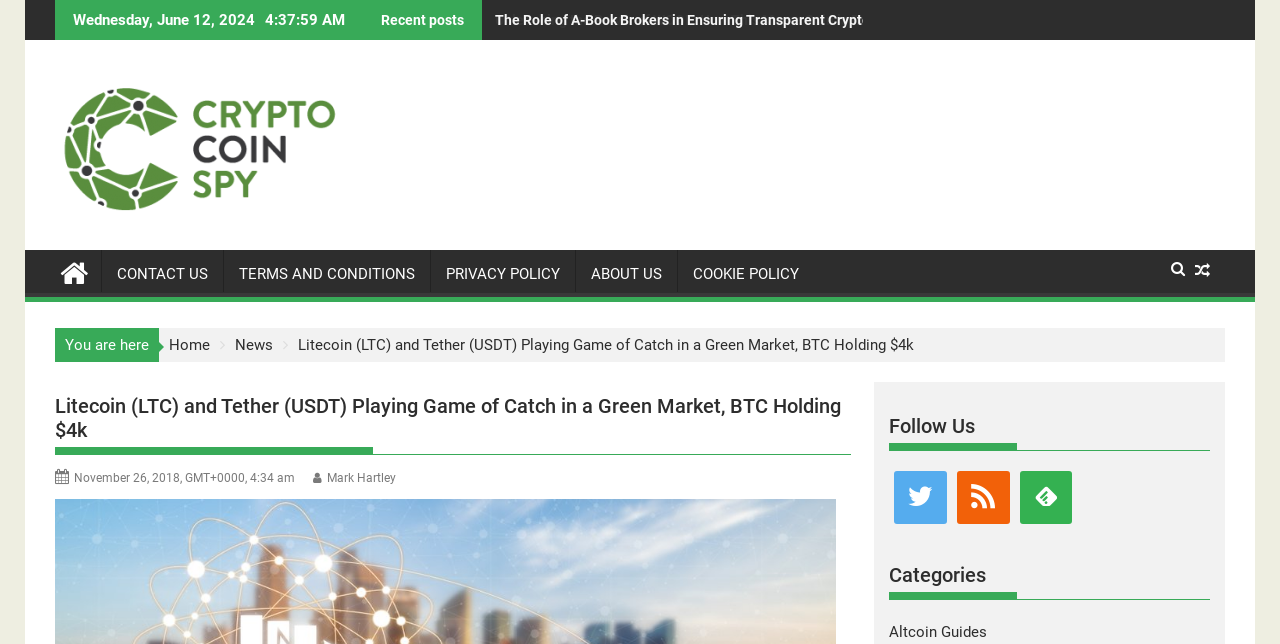Locate the bounding box coordinates of the clickable area to execute the instruction: "Click on the 'CONTACT US' link". Provide the coordinates as four float numbers between 0 and 1, represented as [left, top, right, bottom].

[0.08, 0.388, 0.174, 0.463]